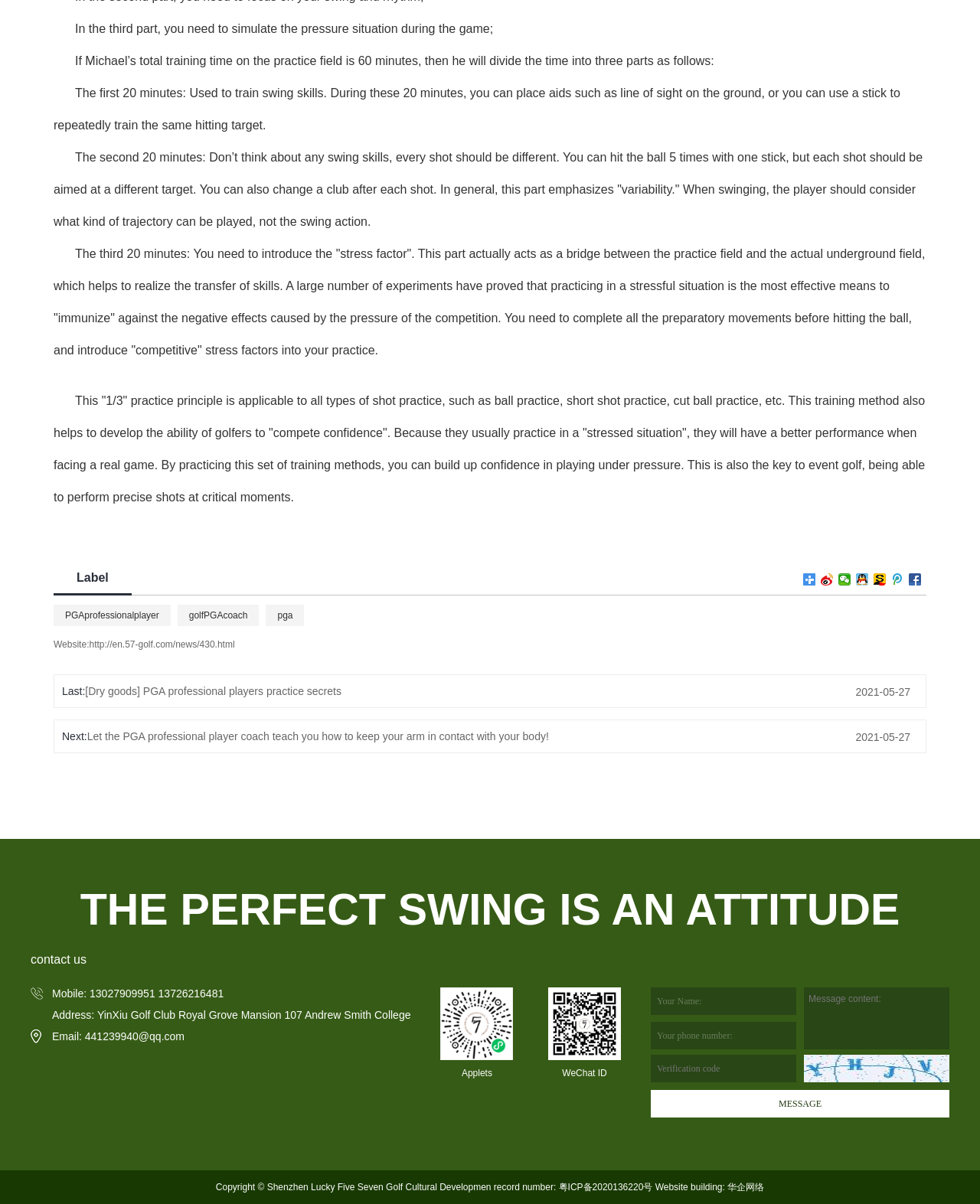What is the purpose of the coaching service offered by the author?
Use the information from the image to give a detailed answer to the question.

The author offers a coaching service to help micro-entrepreneurs and business owners of small and medium-sized enterprises to be more productive and efficient through better organization and management of their time and tasks.